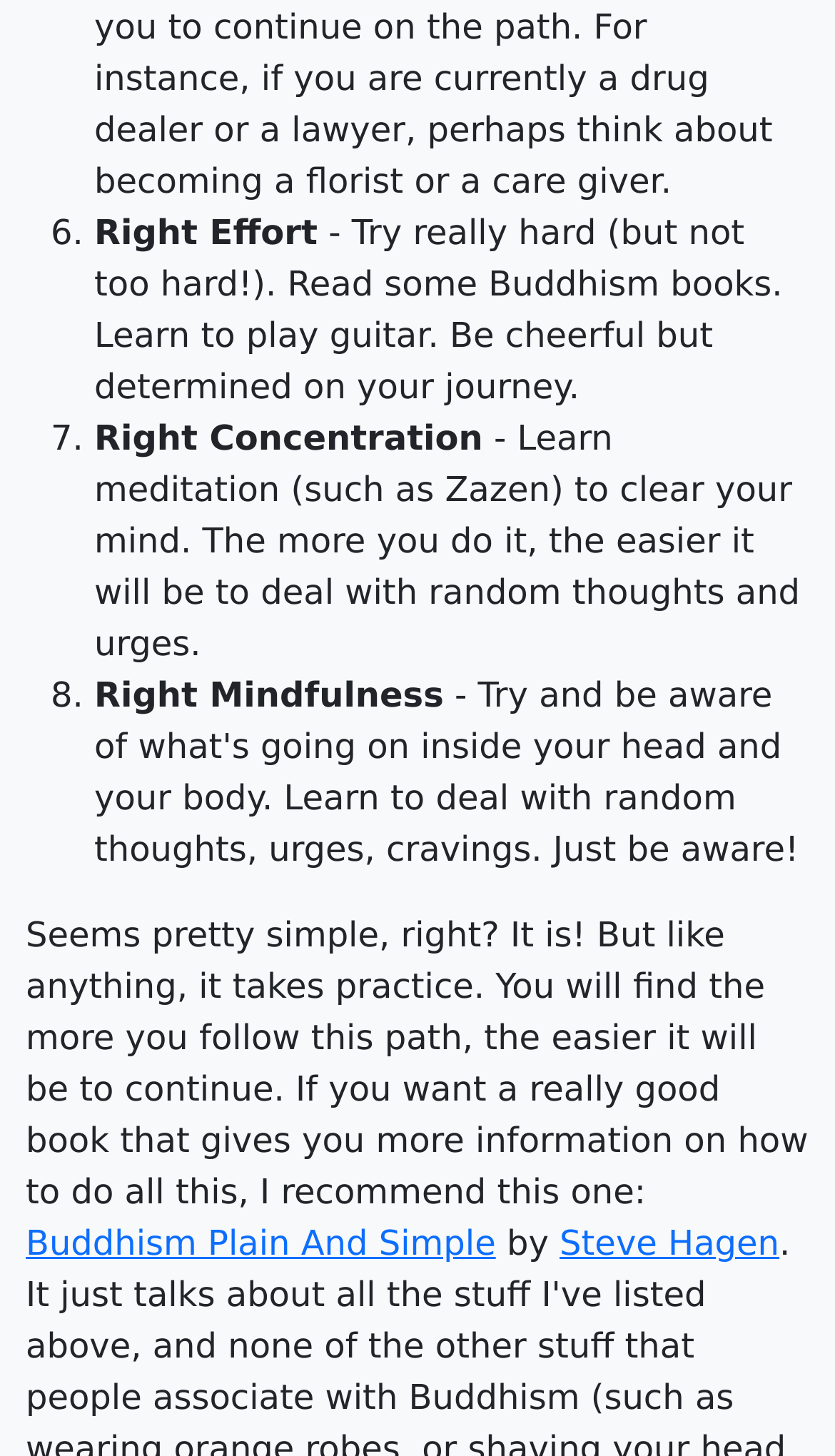What is recommended to clear your mind?
Kindly give a detailed and elaborate answer to the question.

According to the webpage, to achieve Right Concentration, it is recommended to 'Learn meditation (such as Zazen) to clear your mind'.